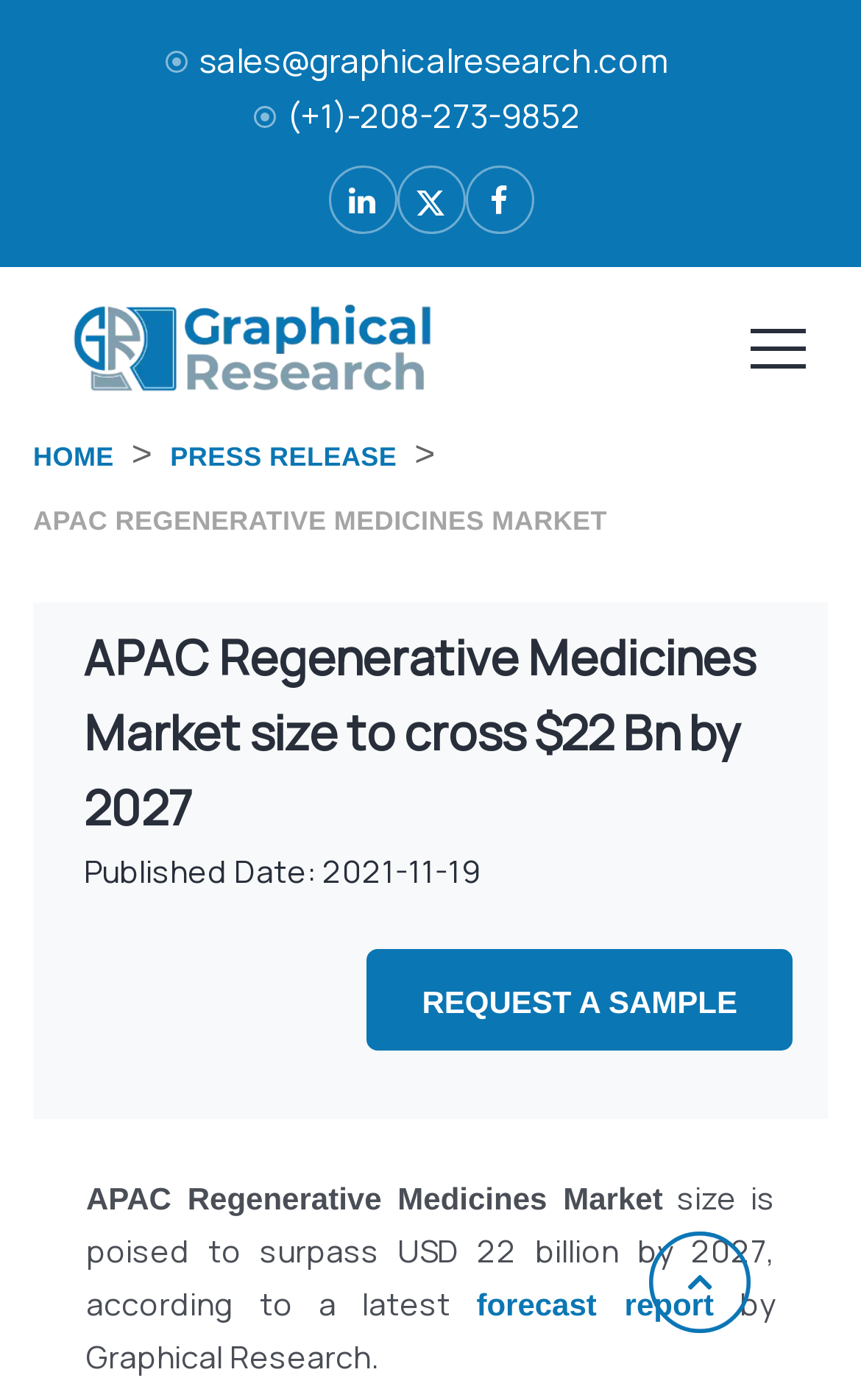Identify the bounding box coordinates of the clickable region necessary to fulfill the following instruction: "Contact sales via email". The bounding box coordinates should be four float numbers between 0 and 1, i.e., [left, top, right, bottom].

[0.231, 0.027, 0.777, 0.06]